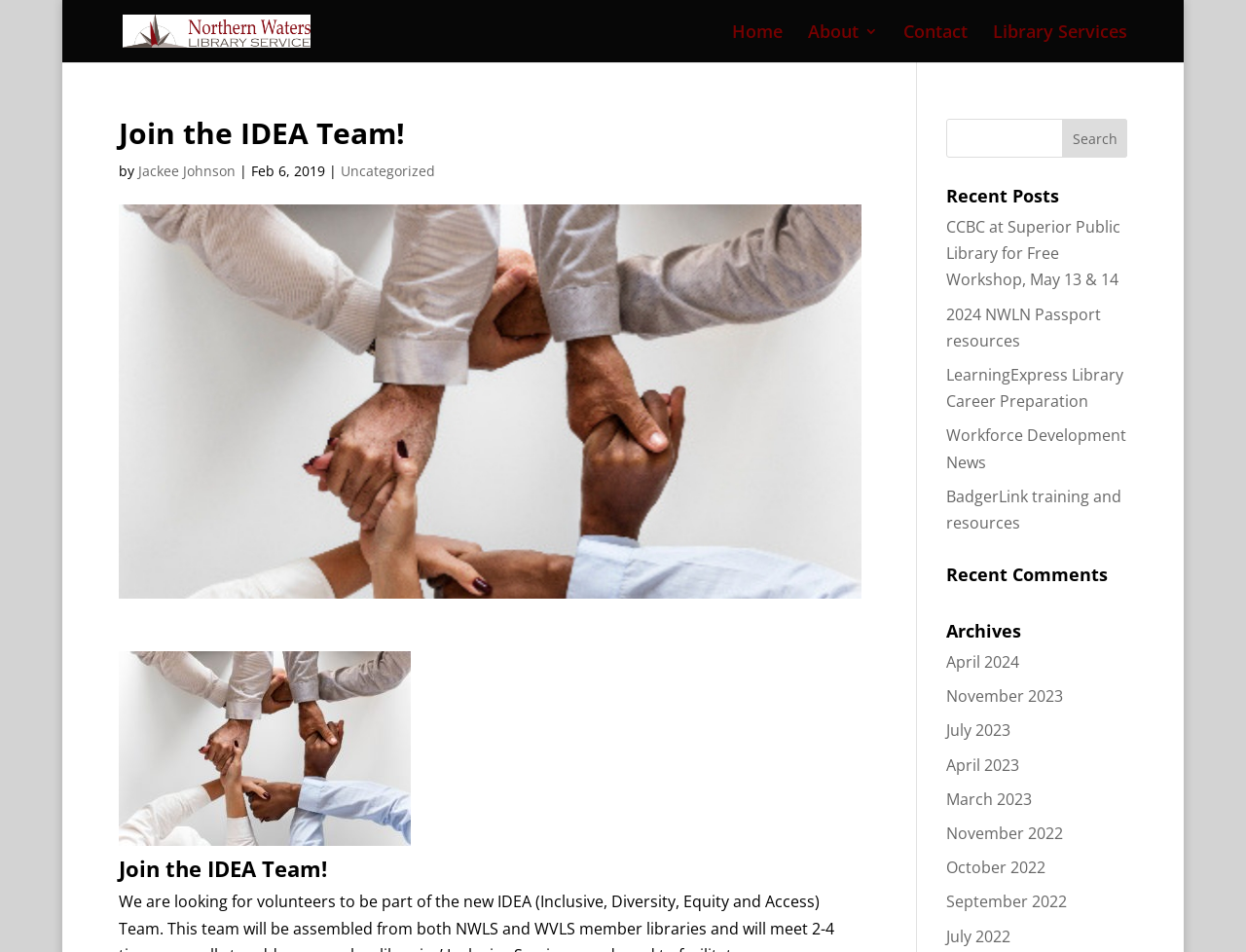Using the provided element description "Workforce Development News", determine the bounding box coordinates of the UI element.

[0.759, 0.446, 0.904, 0.496]